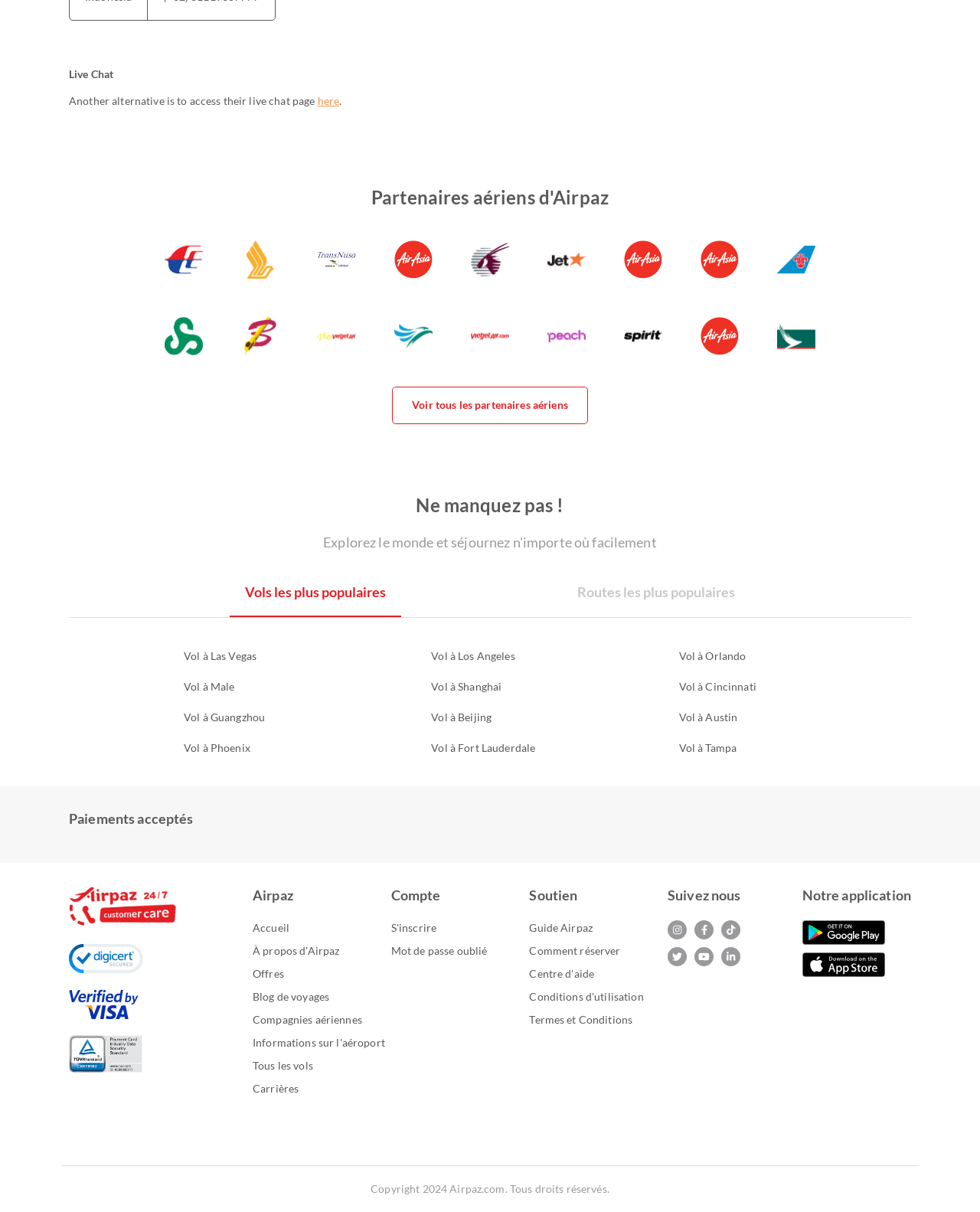Given the description alt="Peach Aviation Logo Images", predict the bounding box coordinates of the UI element. Ensure the coordinates are in the format (top-left x, top-left y, bottom-right x, bottom-right y) and all values are between 0 and 1.

[0.559, 0.262, 0.598, 0.293]